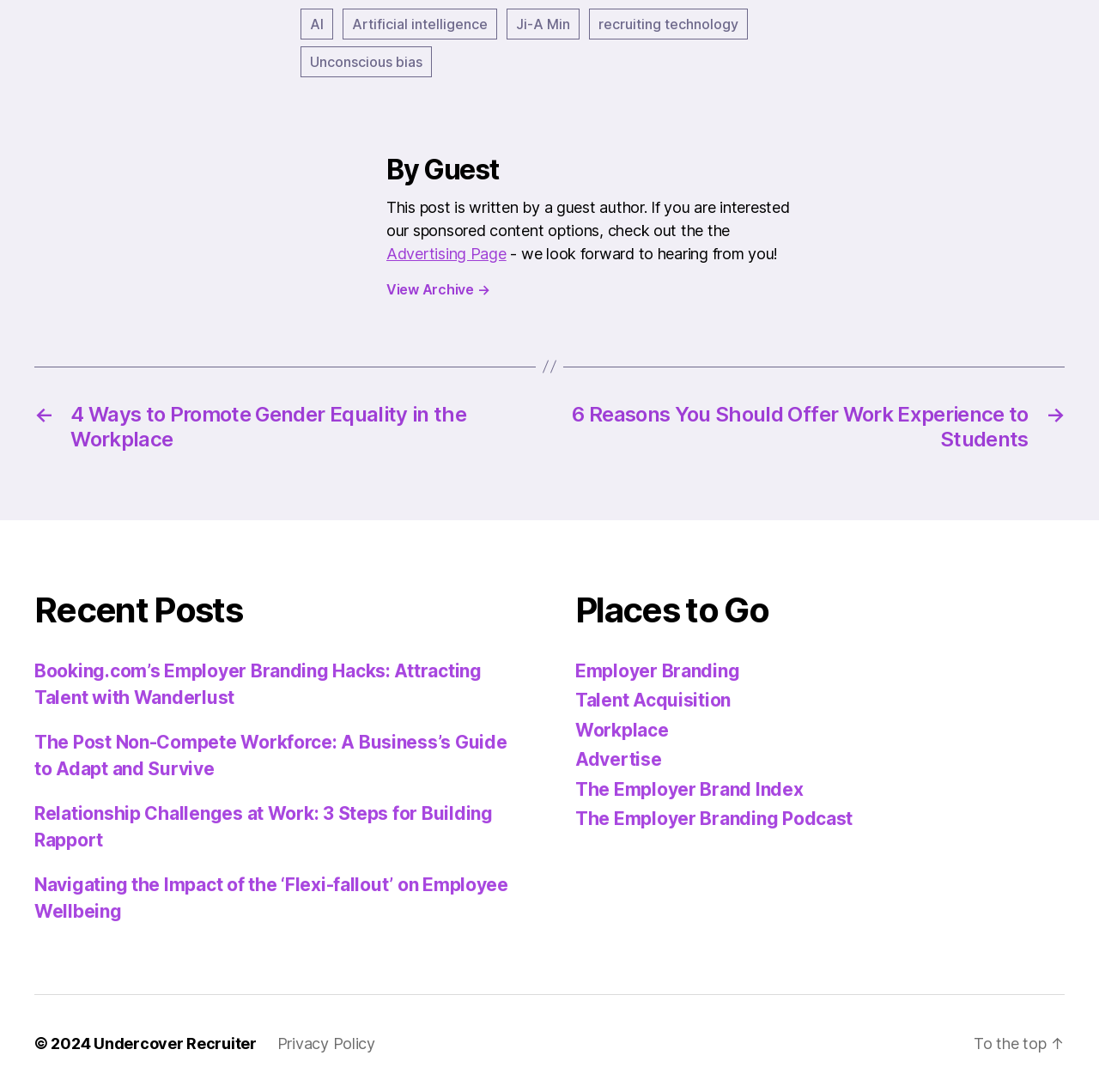Please specify the bounding box coordinates of the element that should be clicked to execute the given instruction: 'Read the post about promoting gender equality in the workplace'. Ensure the coordinates are four float numbers between 0 and 1, expressed as [left, top, right, bottom].

[0.031, 0.368, 0.484, 0.413]